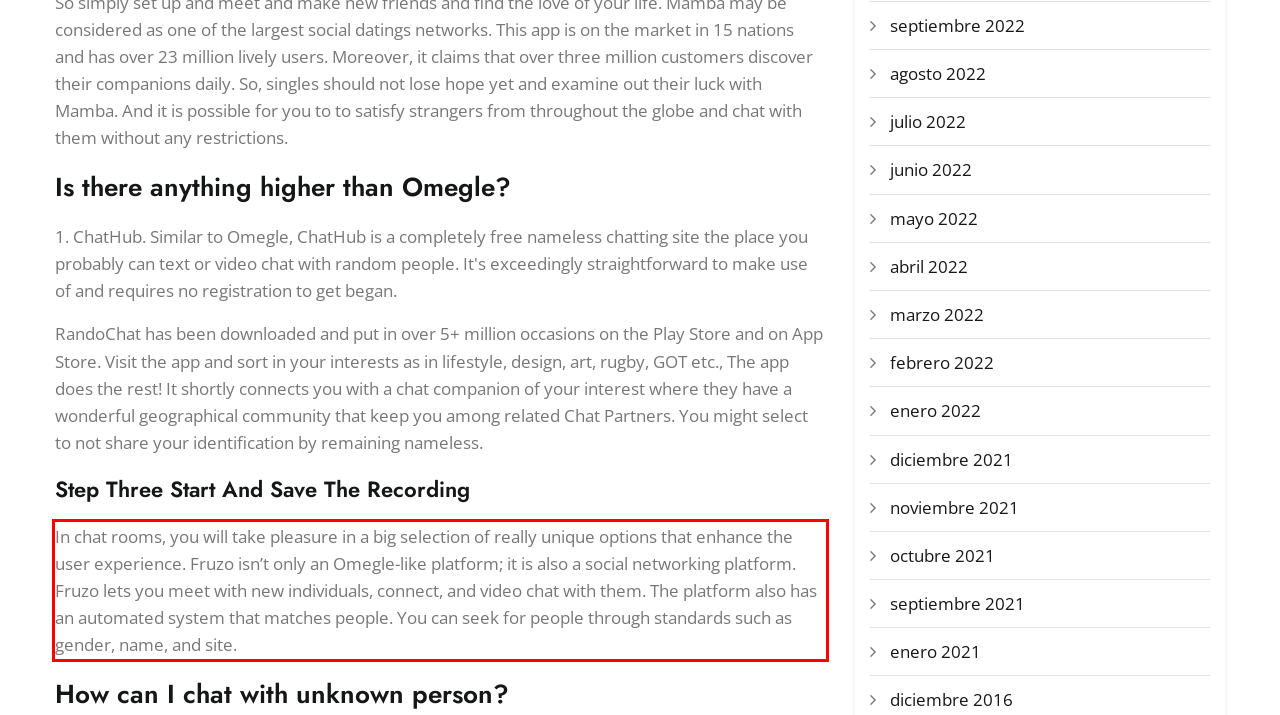Given a screenshot of a webpage with a red bounding box, extract the text content from the UI element inside the red bounding box.

In chat rooms, you will take pleasure in a big selection of really unique options that enhance the user experience. Fruzo isn’t only an Omegle-like platform; it is also a social networking platform. Fruzo lets you meet with new individuals, connect, and video chat with them. The platform also has an automated system that matches people. You can seek for people through standards such as gender, name, and site.